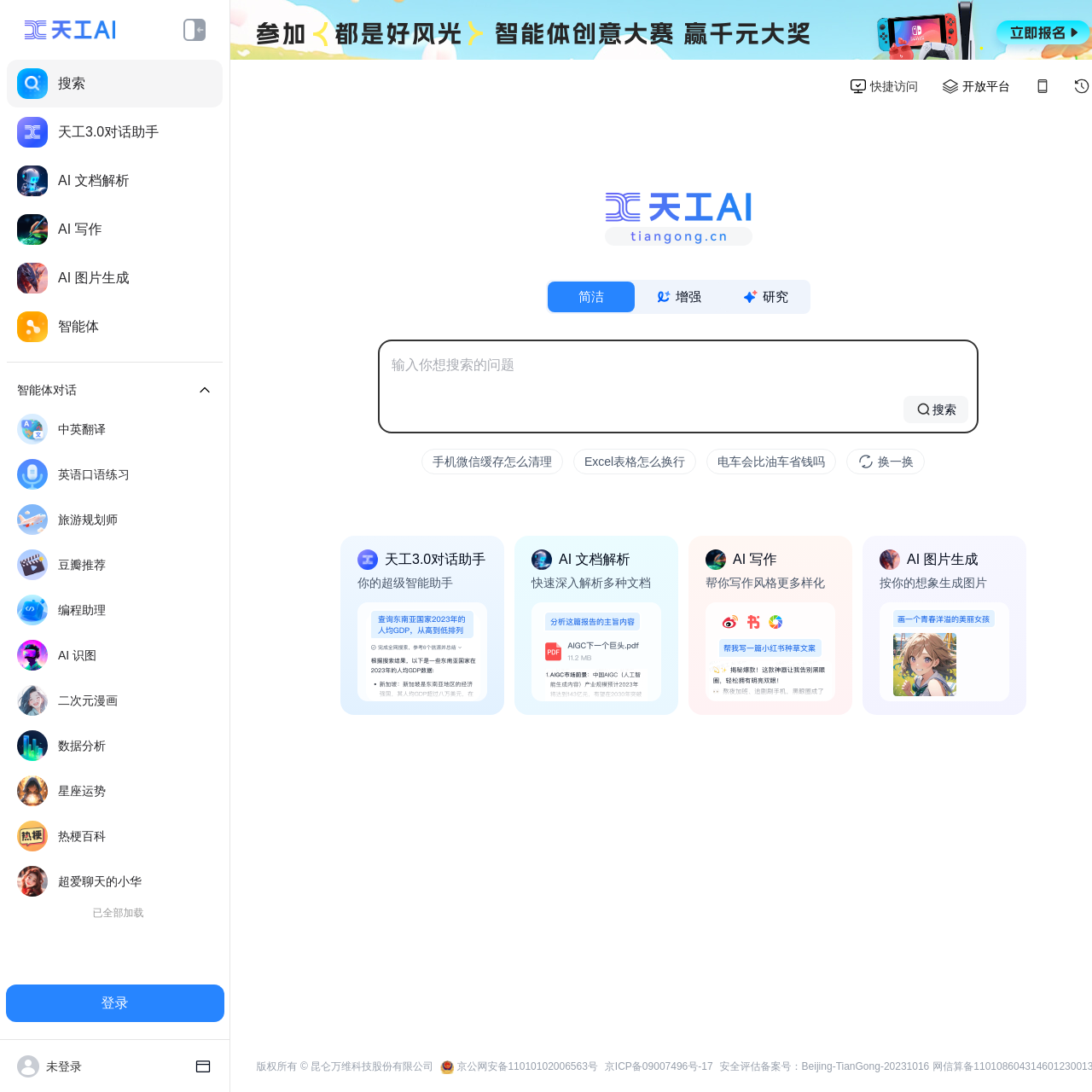Please identify the coordinates of the bounding box for the clickable region that will accomplish this instruction: "Generate an image".

[0.006, 0.233, 0.204, 0.277]